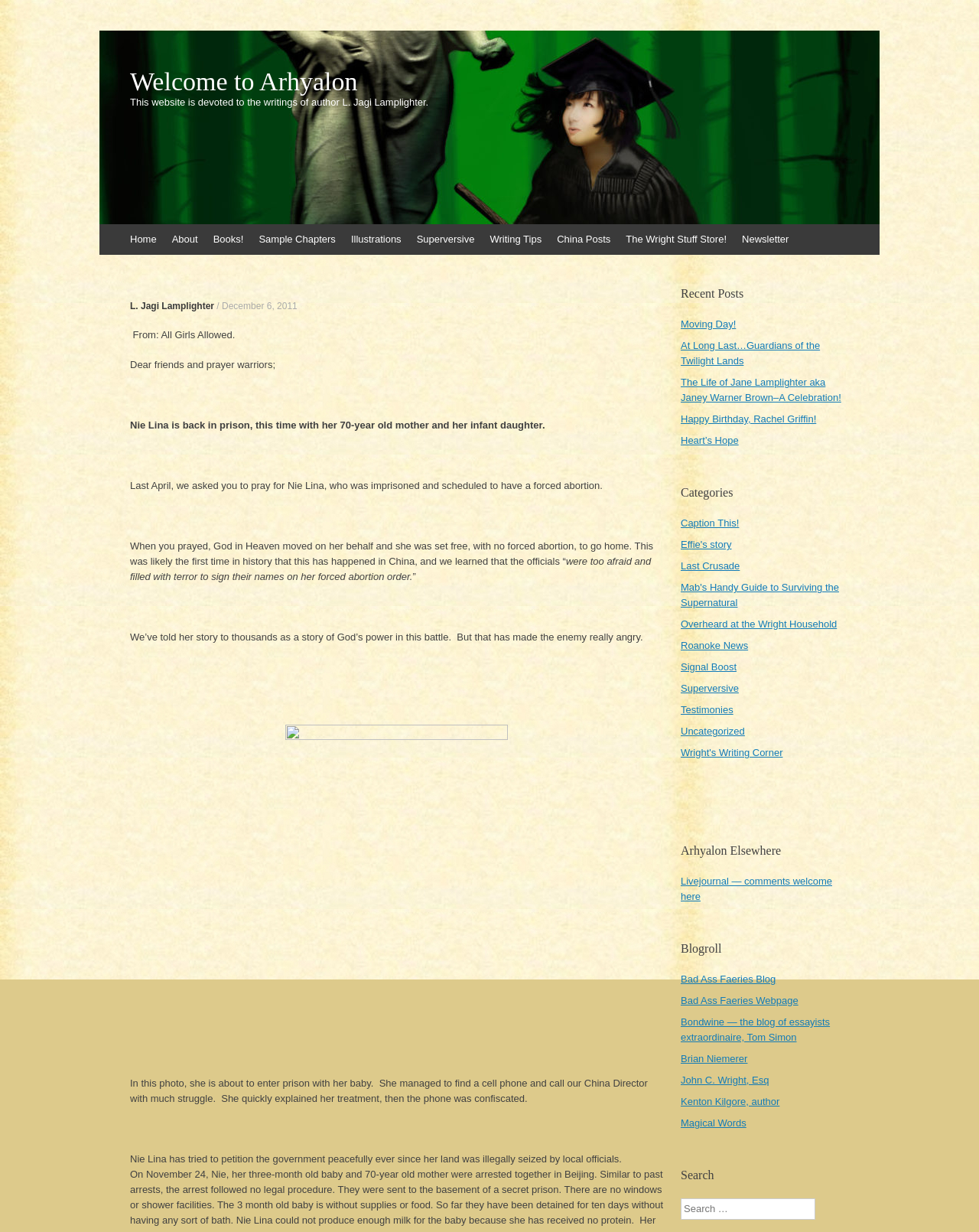What is the current situation of Nie Lina?
Kindly answer the question with as much detail as you can.

The static text on the webpage mentions that Nie Lina is back in prison, this time with her 70-year old mother and her infant daughter, indicating her current situation.